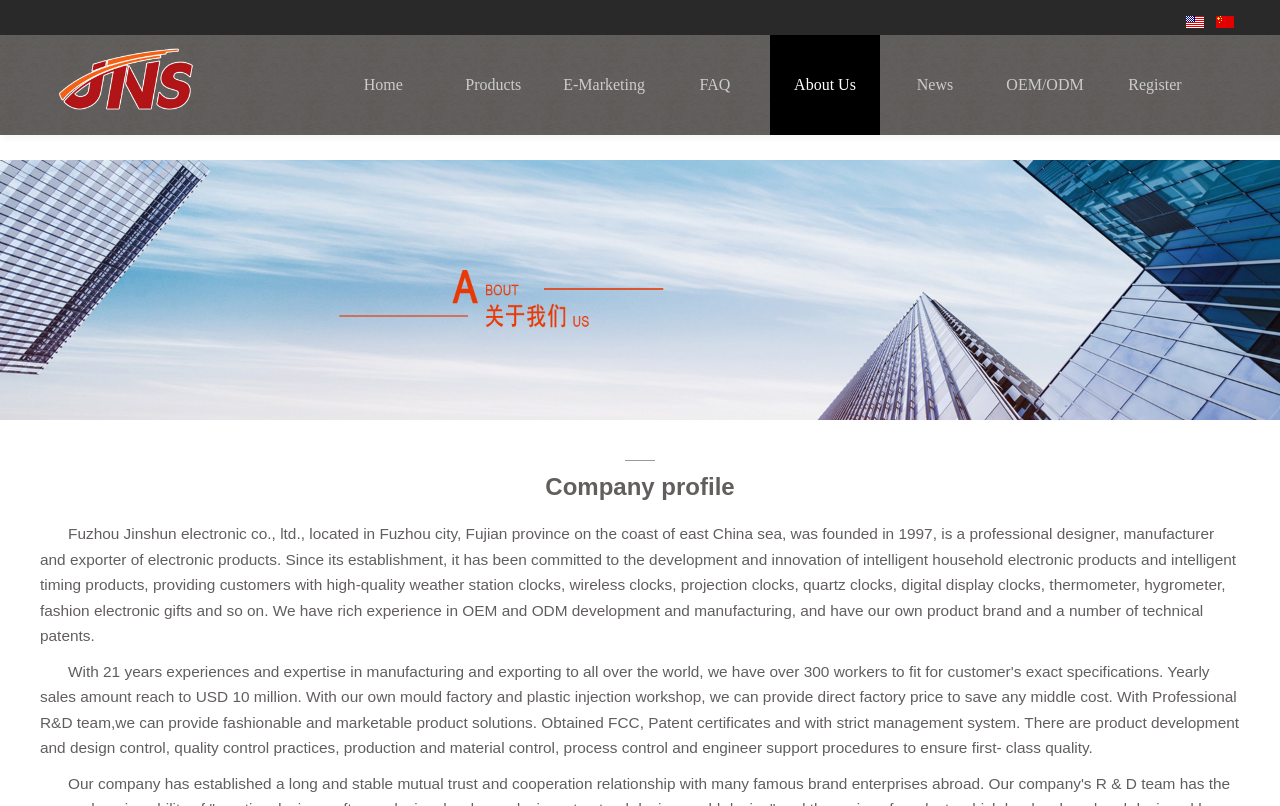Provide the bounding box coordinates of the HTML element this sentence describes: "FAQ".

[0.516, 0.043, 0.602, 0.167]